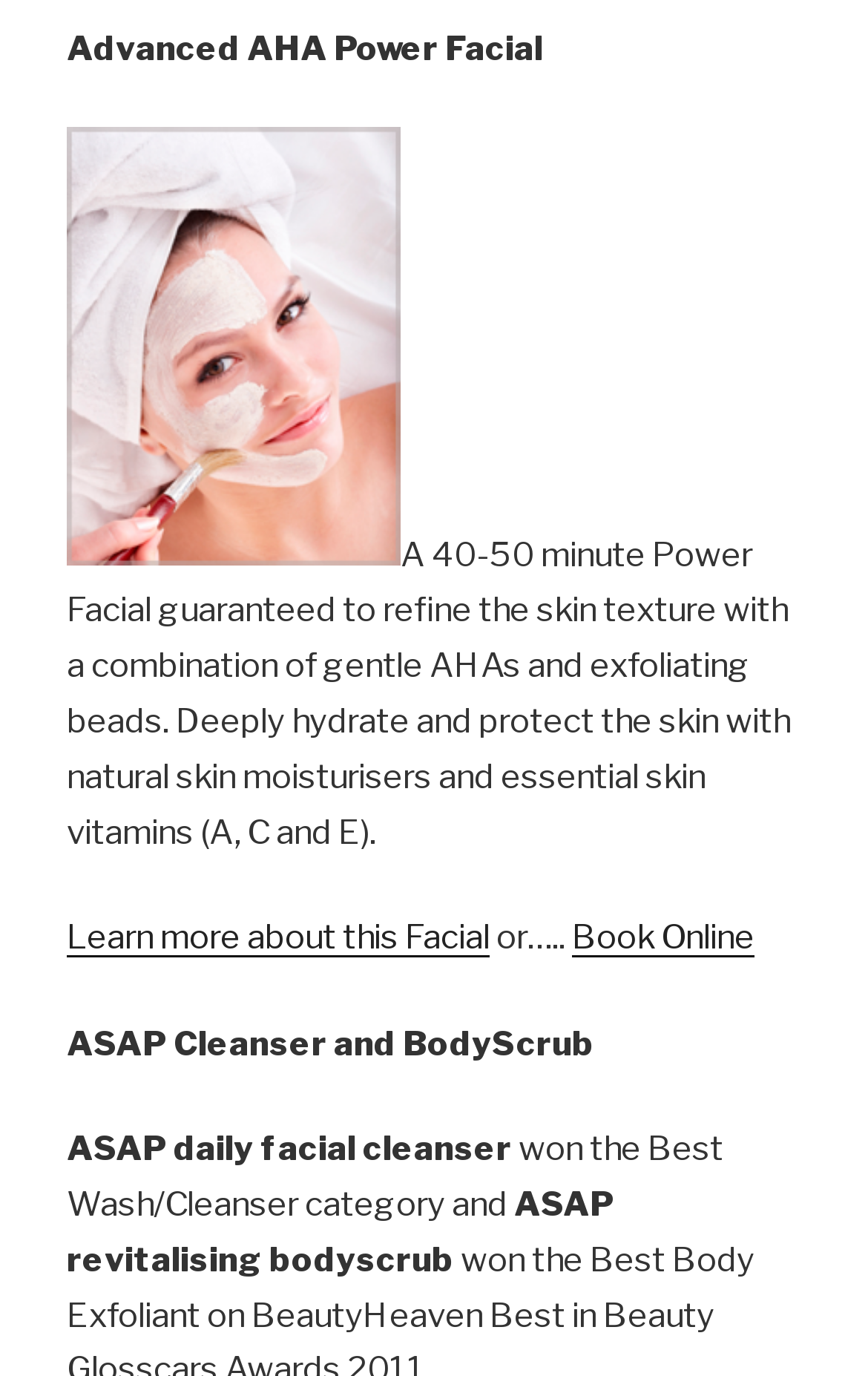What is the name of the facial treatment?
Give a single word or phrase answer based on the content of the image.

Advanced AHA Power Facial